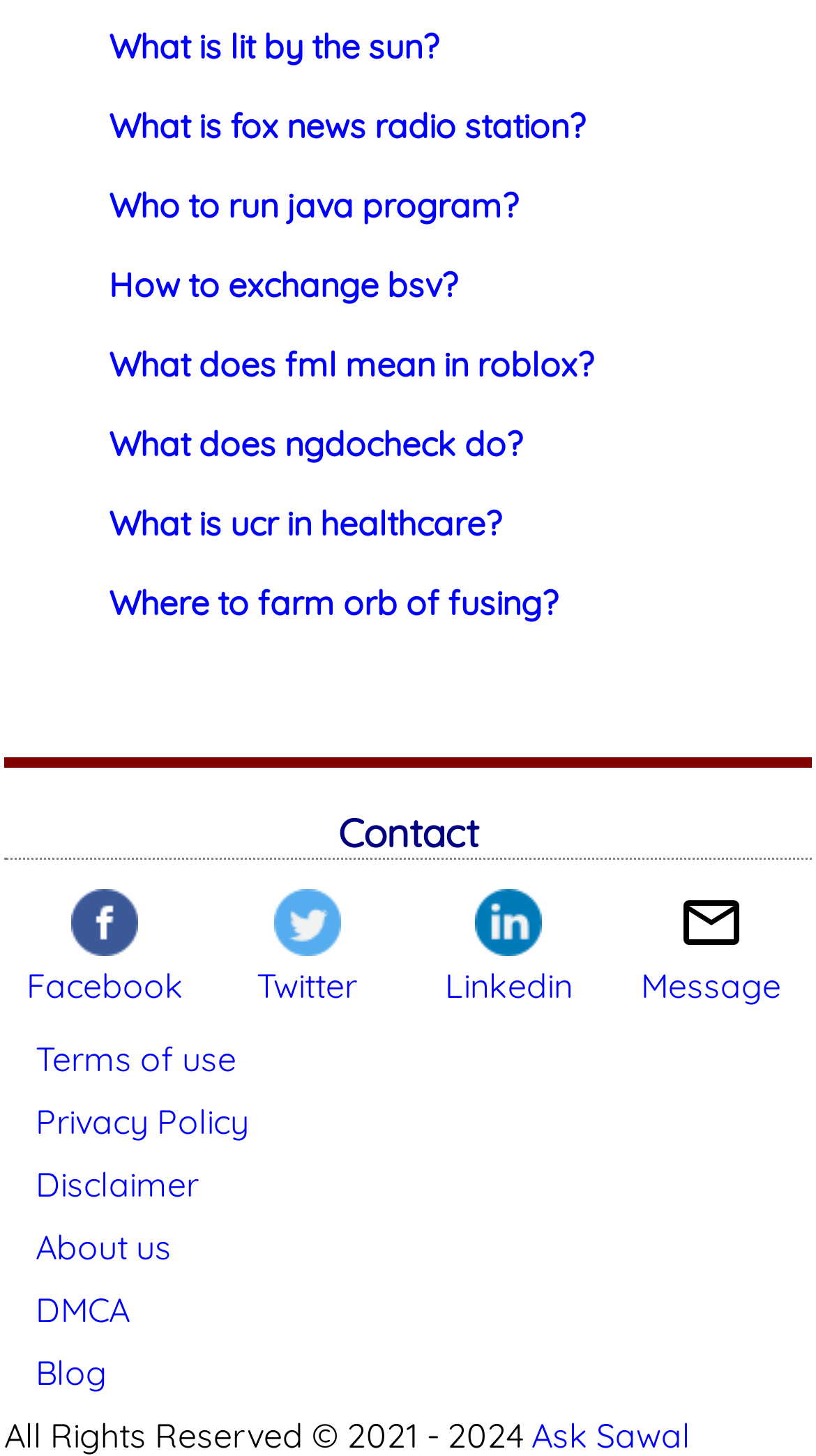Identify the bounding box coordinates for the UI element that matches this description: "About us".

[0.043, 0.842, 0.21, 0.871]